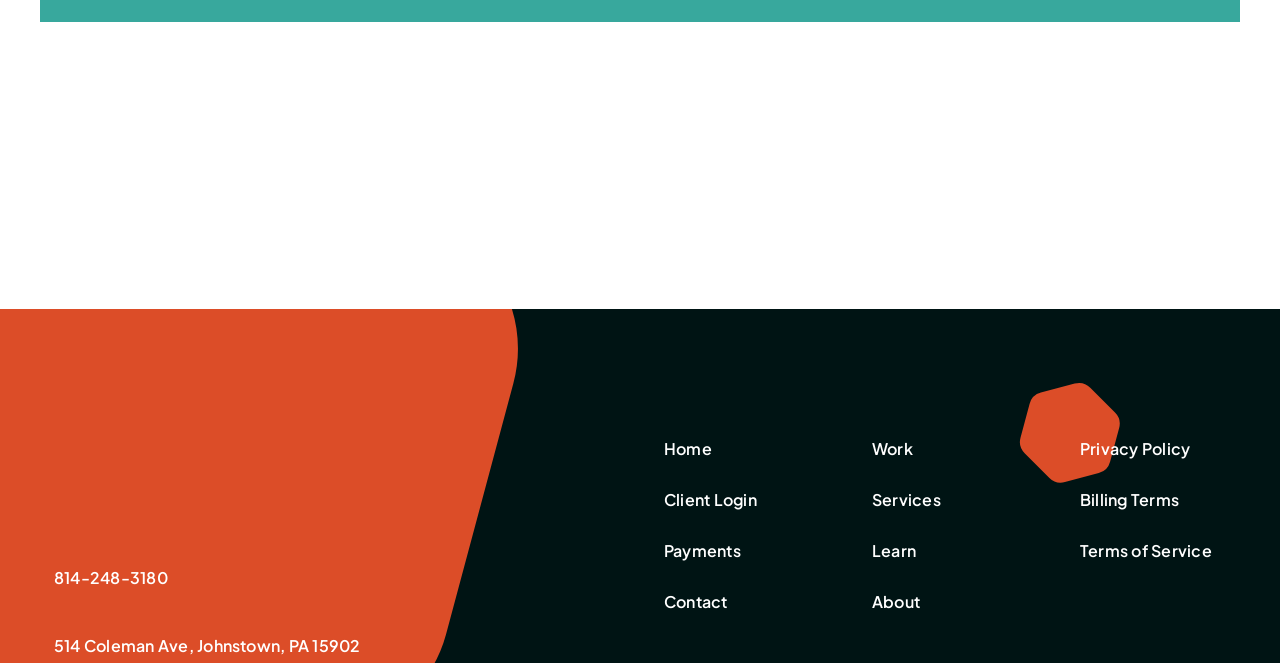Find the bounding box coordinates for the HTML element specified by: "Payments".

[0.519, 0.801, 0.644, 0.863]